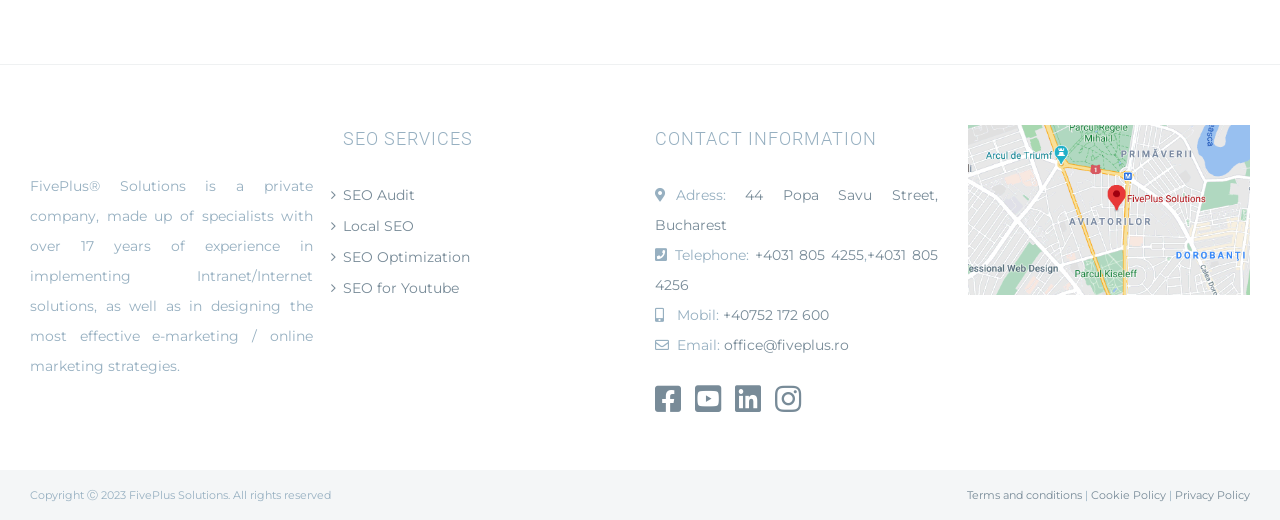Please indicate the bounding box coordinates of the element's region to be clicked to achieve the instruction: "Click the logo". Provide the coordinates as four float numbers between 0 and 1, i.e., [left, top, right, bottom].

[0.023, 0.154, 0.244, 0.301]